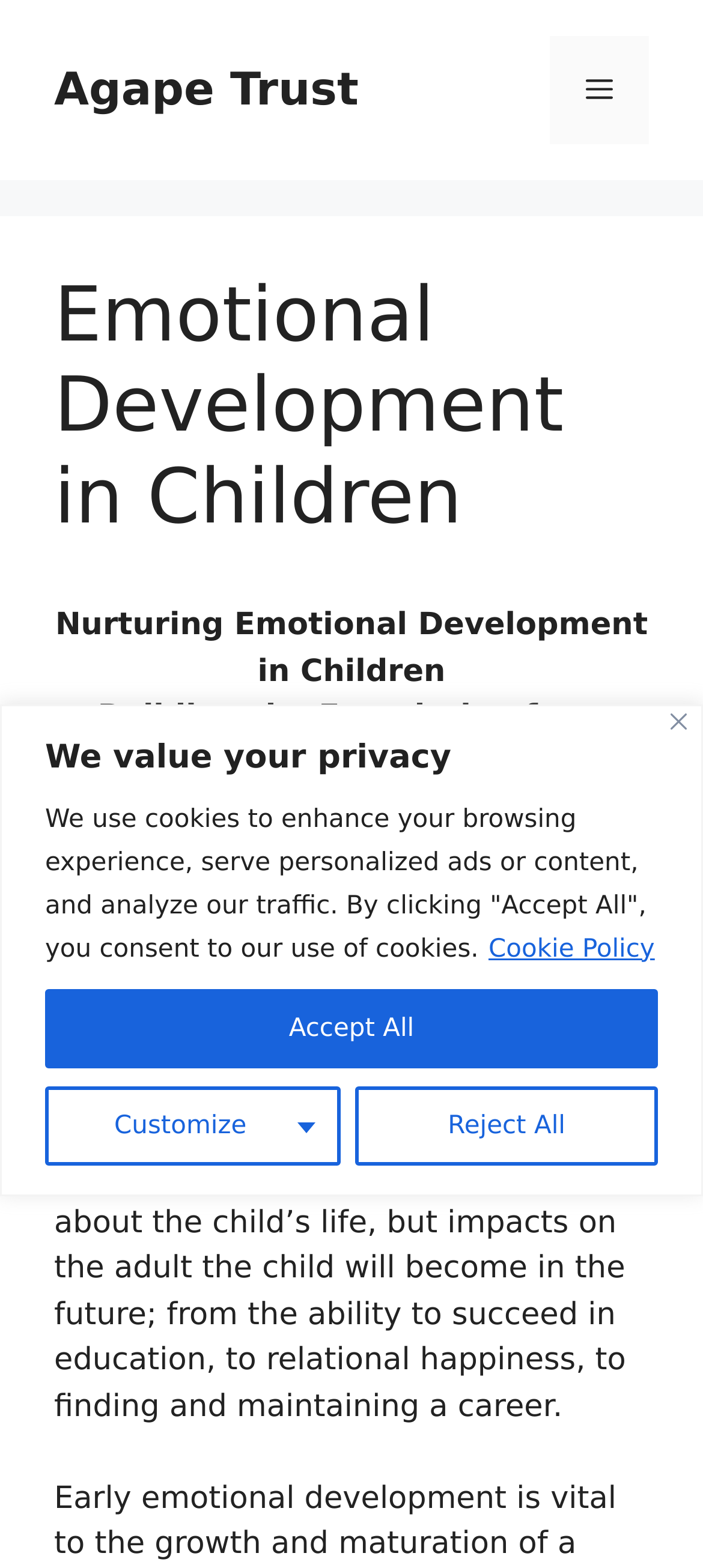What is the focus of the webpage?
Could you please answer the question thoroughly and with as much detail as possible?

The webpage is focused on nurturing emotional development in children, as indicated by the heading 'Emotional Development in Children' and the static text 'Nurturing Emotional Development in Children'.